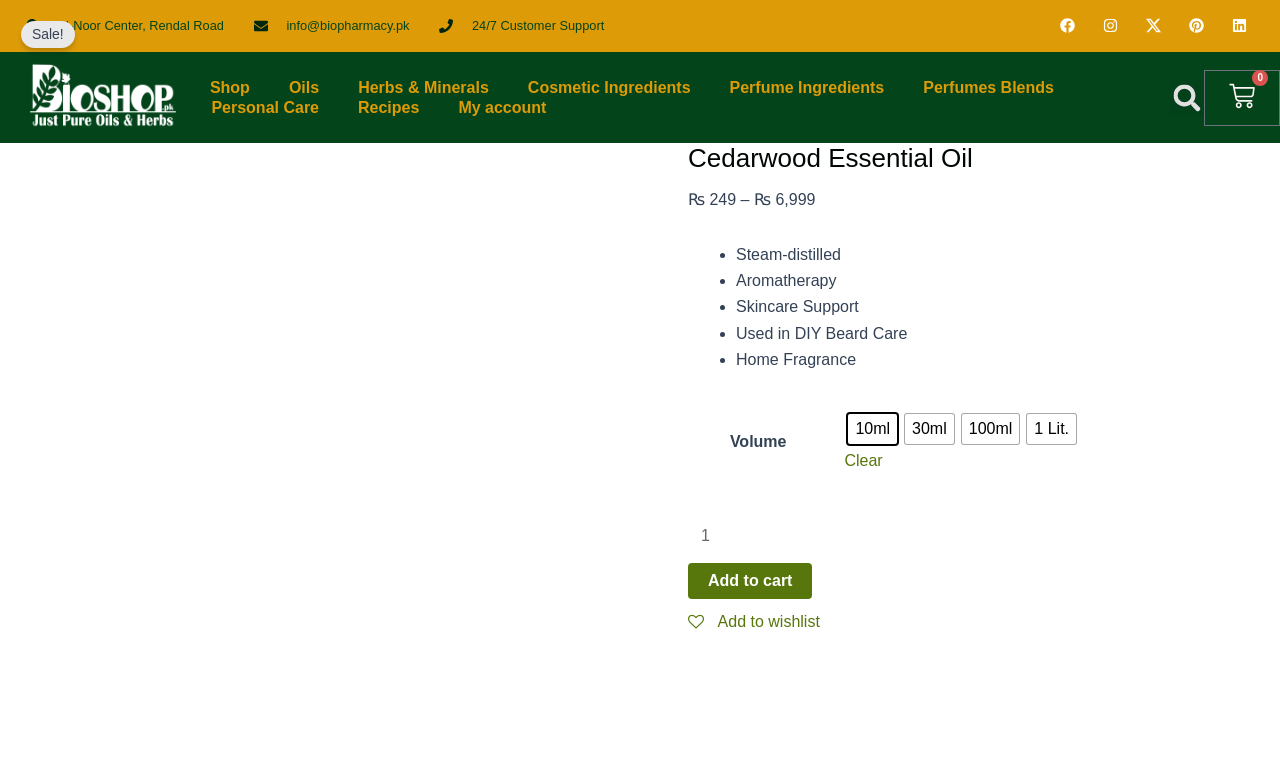What is the default volume of Cedarwood Essential Oil?
Please provide a detailed and comprehensive answer to the question.

The default volume of Cedarwood Essential Oil can be determined by looking at the radio group for volume selection, where the '10ml' option is checked by default.